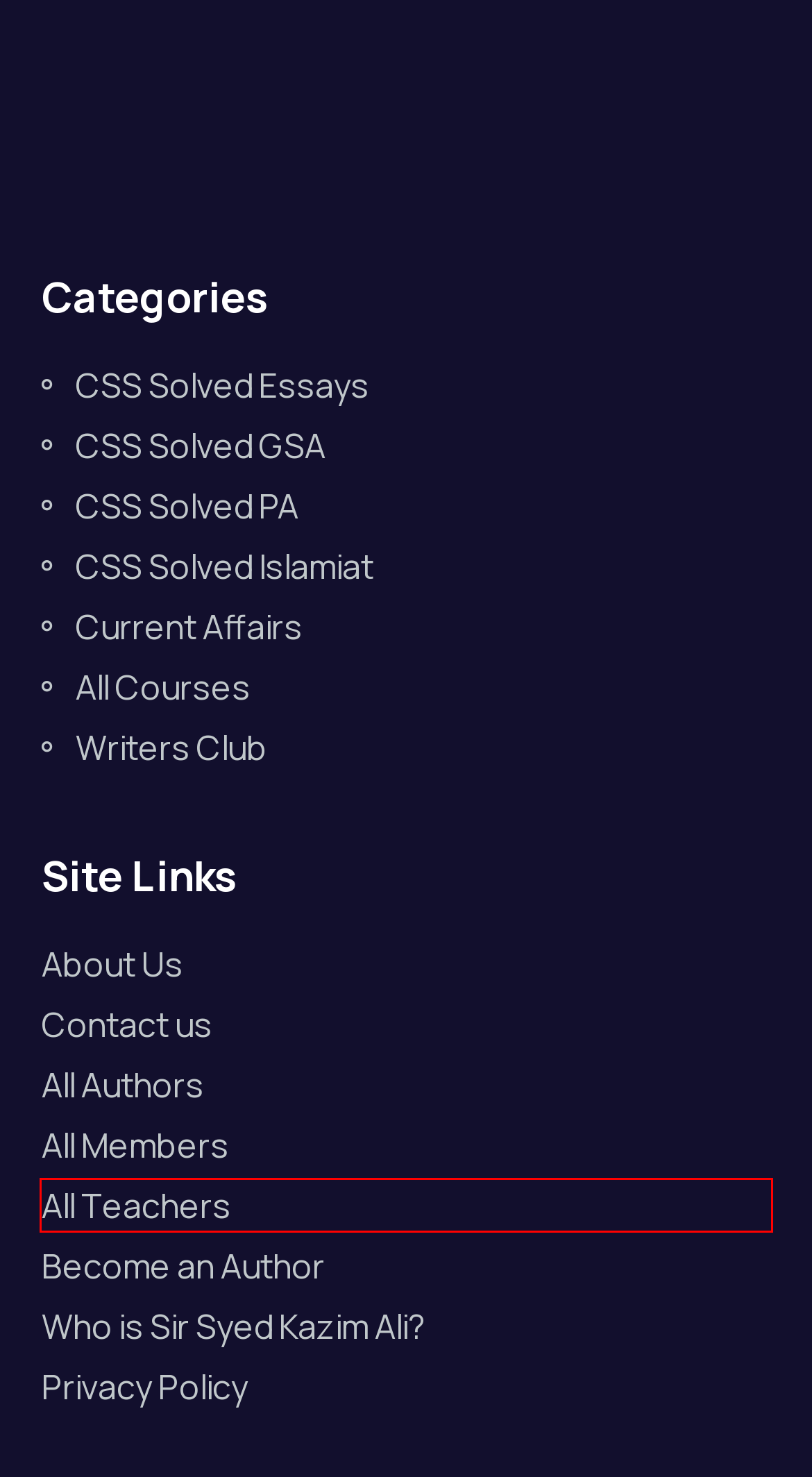You are looking at a webpage screenshot with a red bounding box around an element. Pick the description that best matches the new webpage after interacting with the element in the red bounding box. The possible descriptions are:
A. Become an author | CSSPrepForum
B. All Writers Club Members | CSSPrepForum
C. How Much Is English Important for CSS, PMS Aspirants?
D. About us | Pakistan’s largest platform is CSSPrepForum
E. Privacy Policy | CSSPrepForum
F. Best Teachers in Pakistan | CSSPrepForum
G. Contact us | CSSPrepForum
H. Who is Sir Syed Kazim Ali - Cssprepforum

F